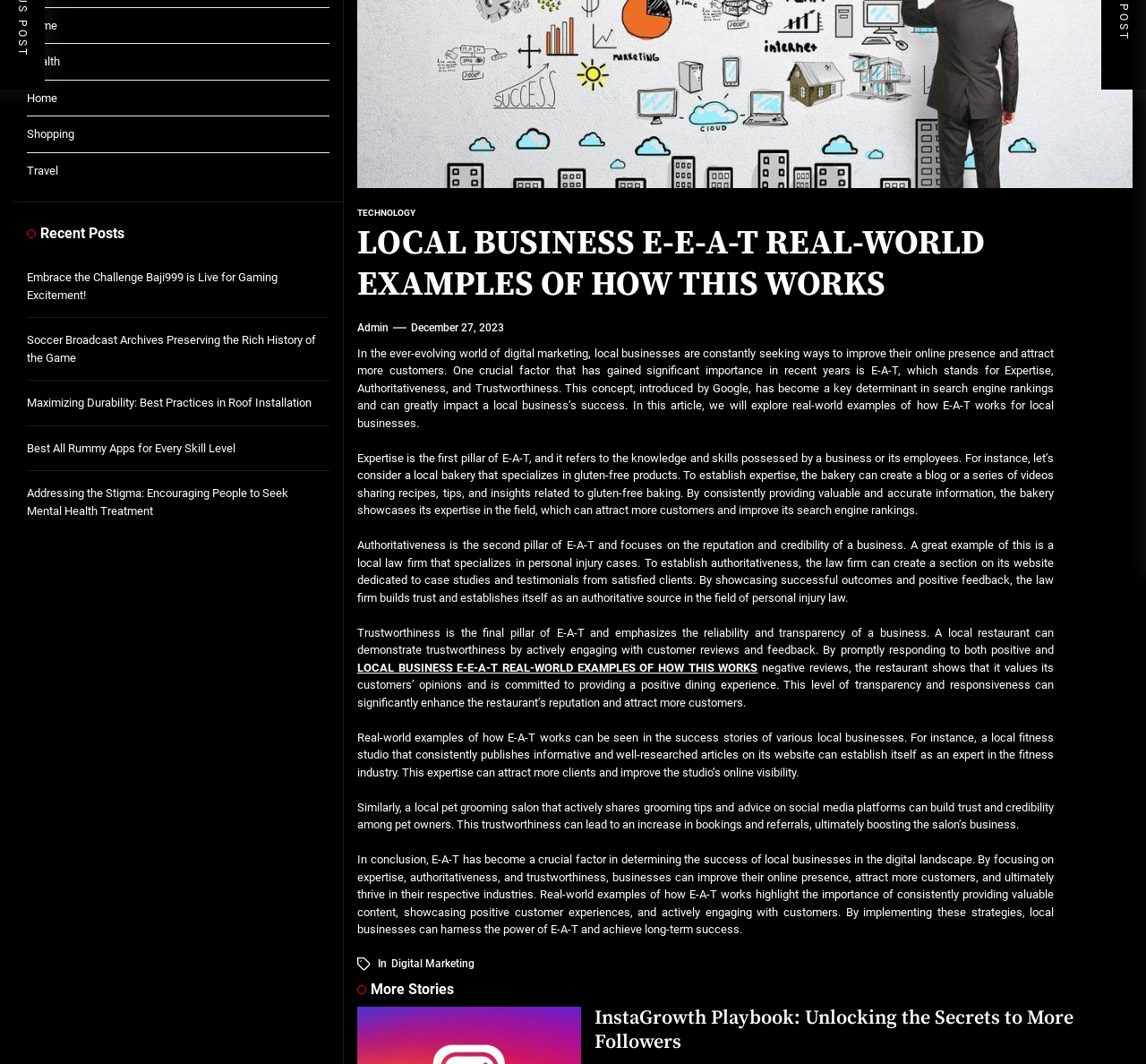Identify and provide the bounding box for the element described by: "June 9, 2024June 10, 2024".

[0.808, 0.099, 0.863, 0.114]